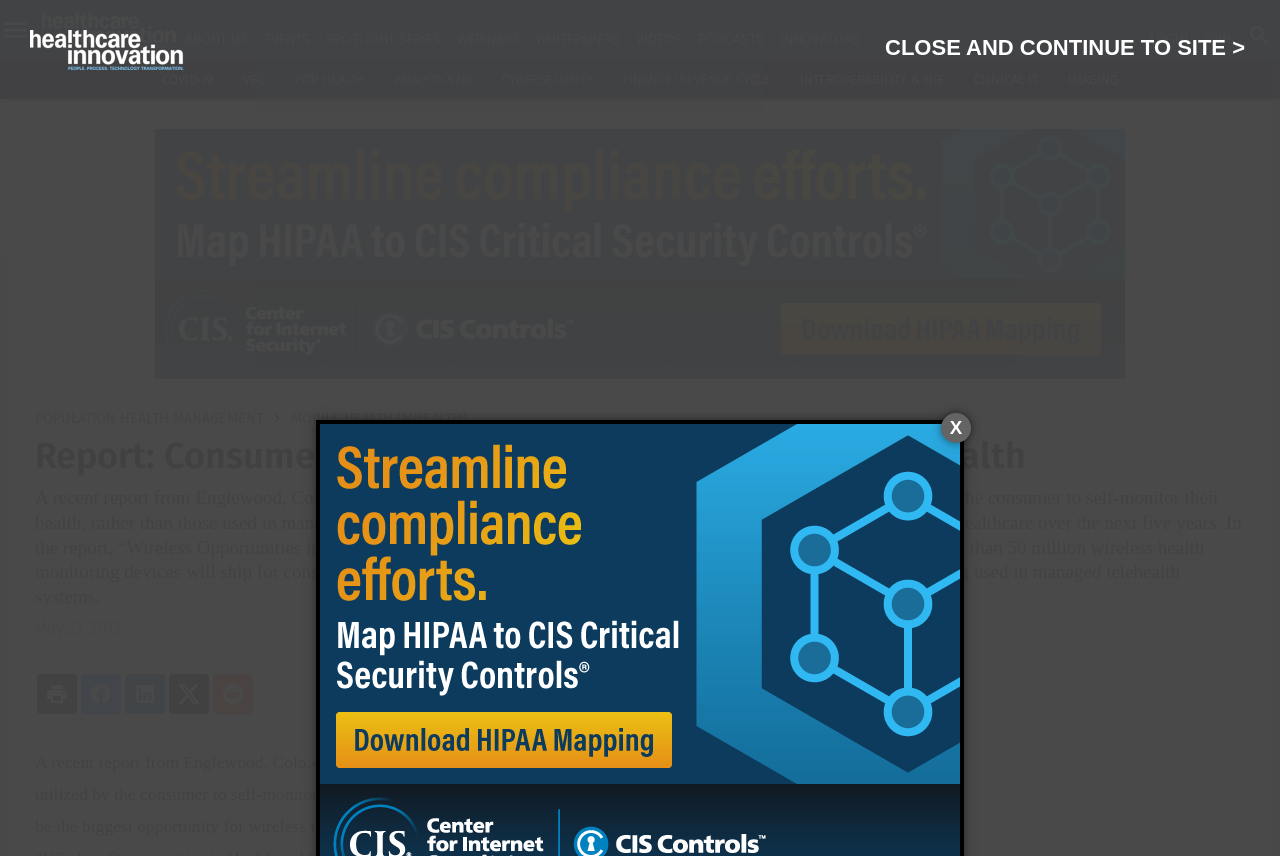Determine the coordinates of the bounding box for the clickable area needed to execute this instruction: "View COVID-19 topics".

[0.127, 0.084, 0.166, 0.102]